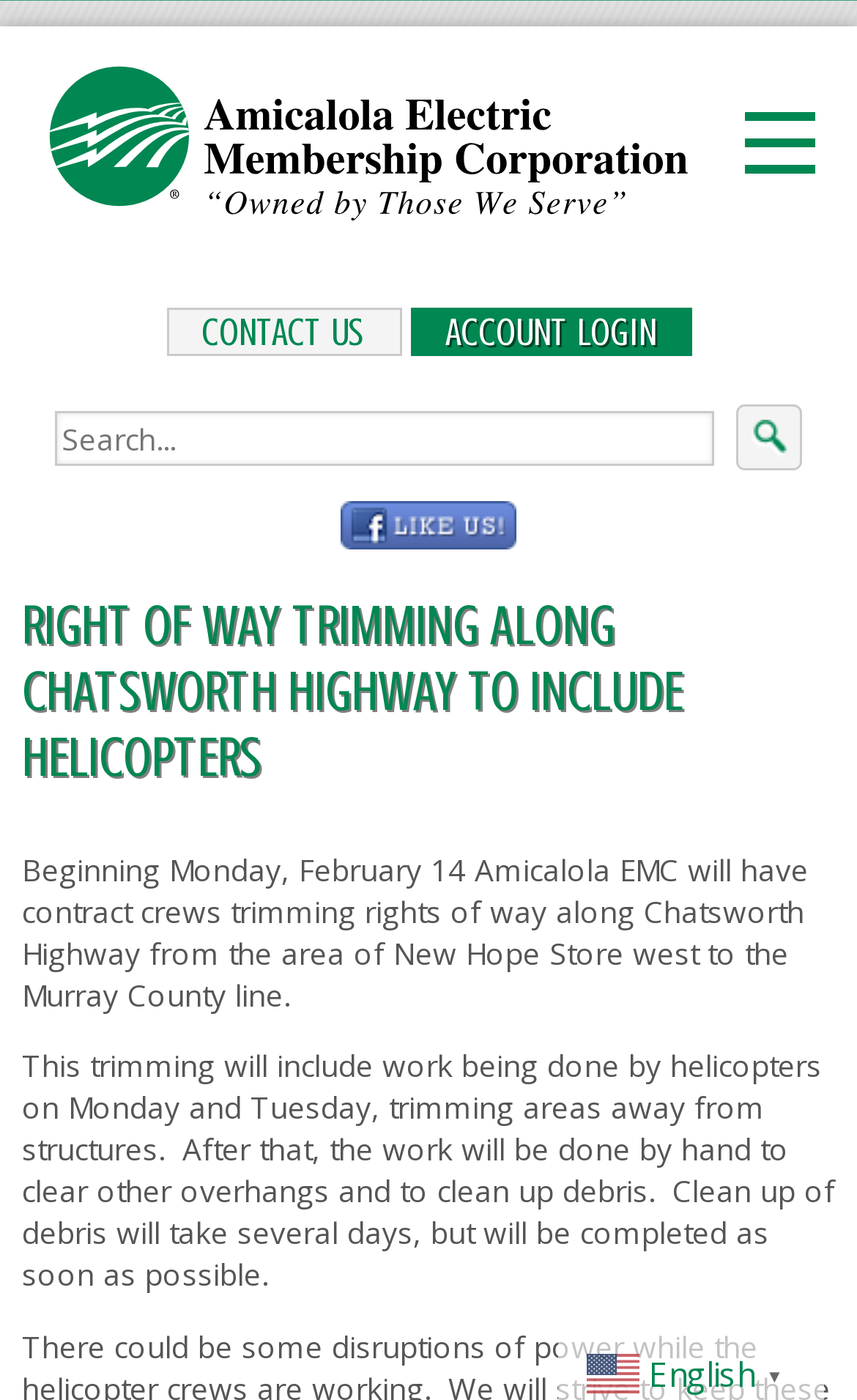Identify the bounding box coordinates for the element you need to click to achieve the following task: "Search the site". The coordinates must be four float values ranging from 0 to 1, formatted as [left, top, right, bottom].

[0.064, 0.294, 0.833, 0.333]